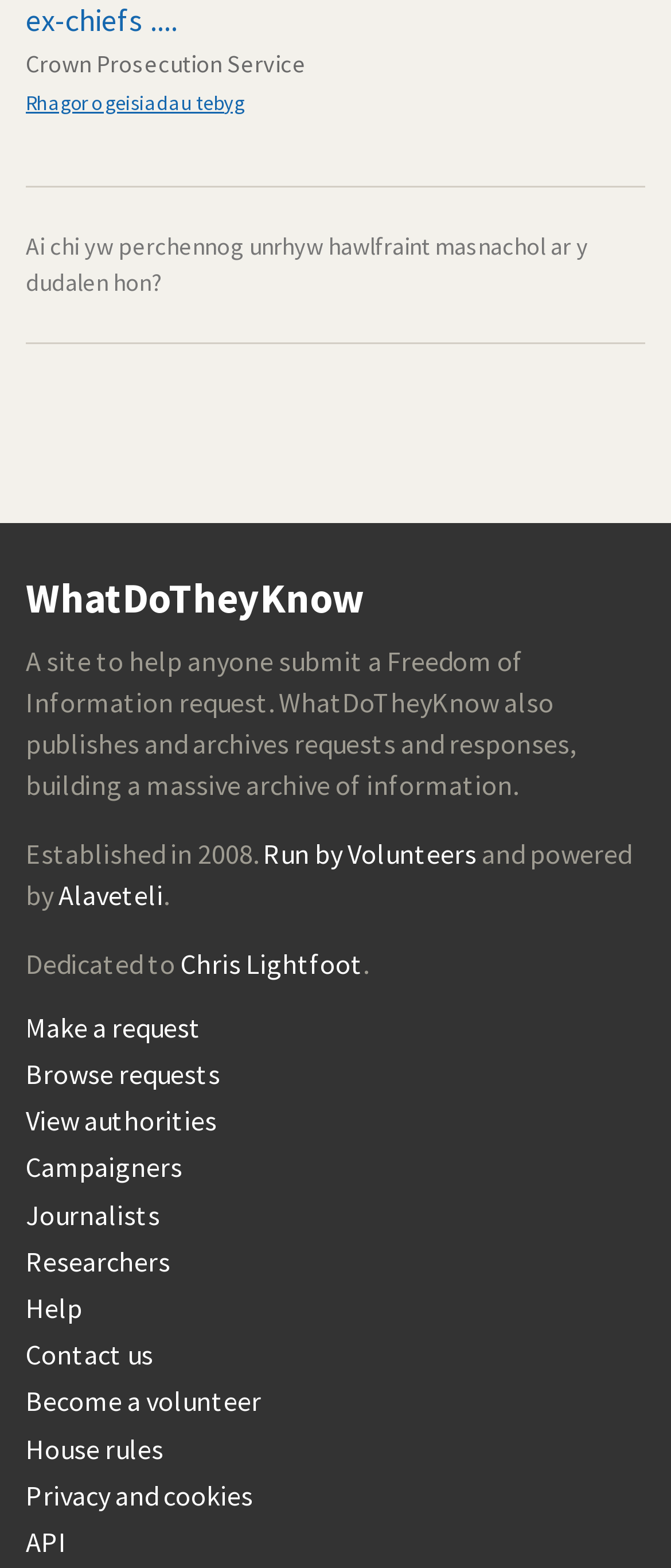Find the bounding box coordinates of the area to click in order to follow the instruction: "Contact us".

[0.038, 0.854, 0.962, 0.875]